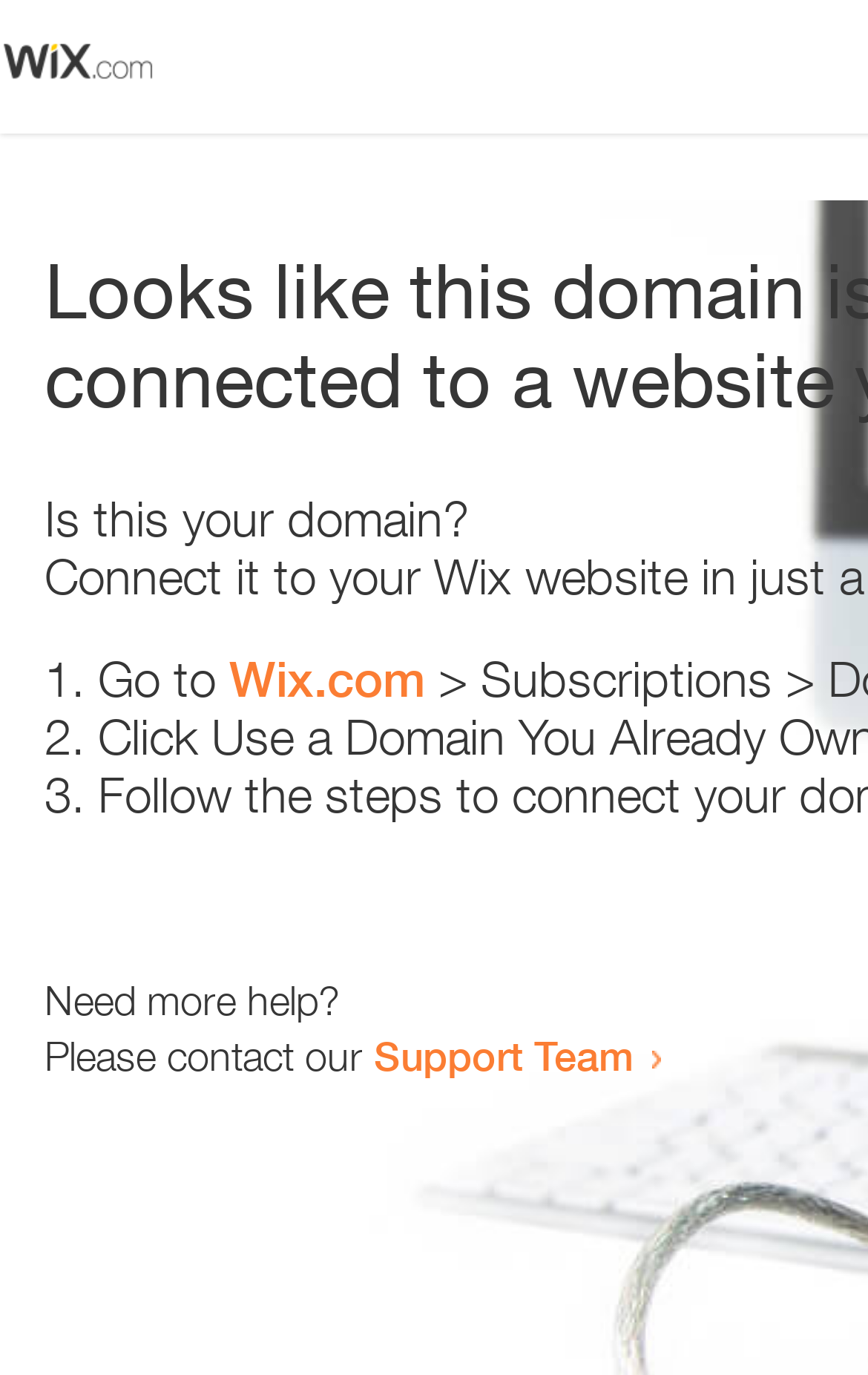What is the support team contact method?
Using the image as a reference, answer with just one word or a short phrase.

Contact link